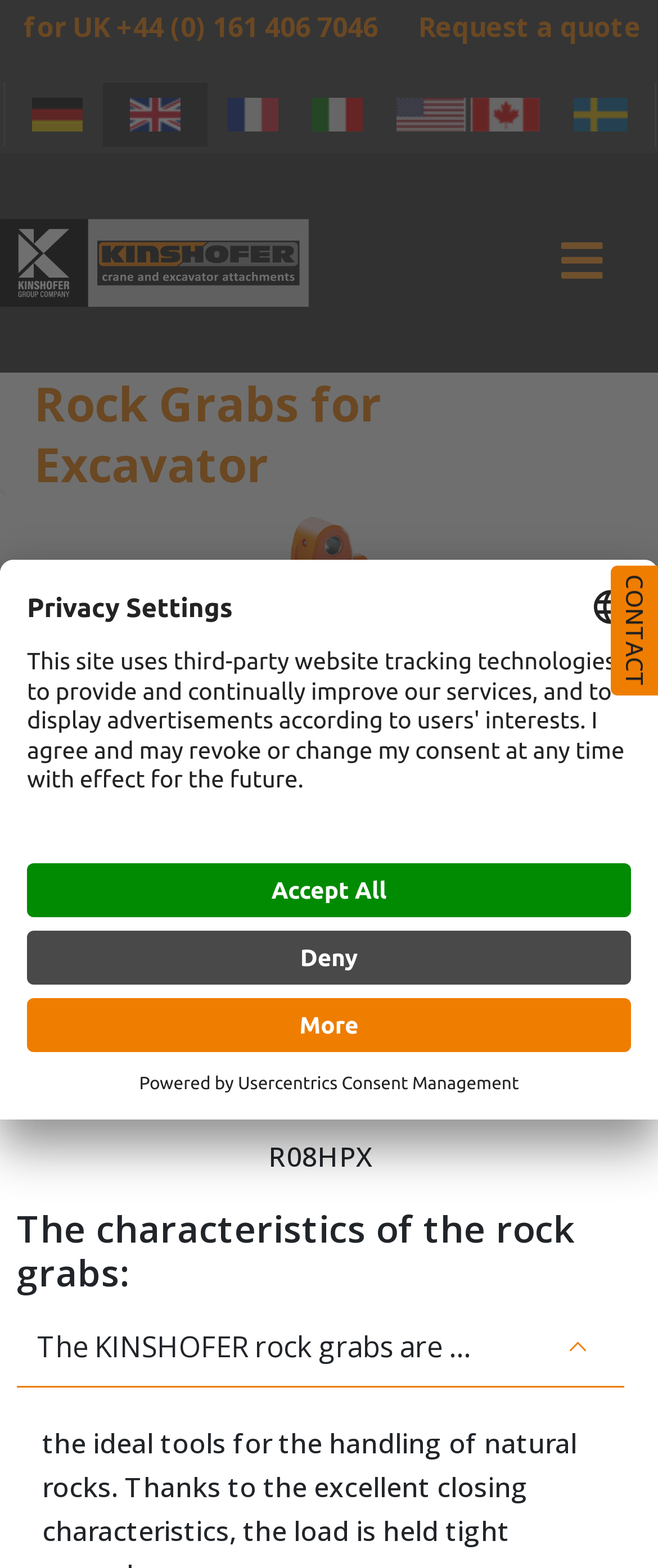Highlight the bounding box coordinates of the element you need to click to perform the following instruction: "share on social media."

None